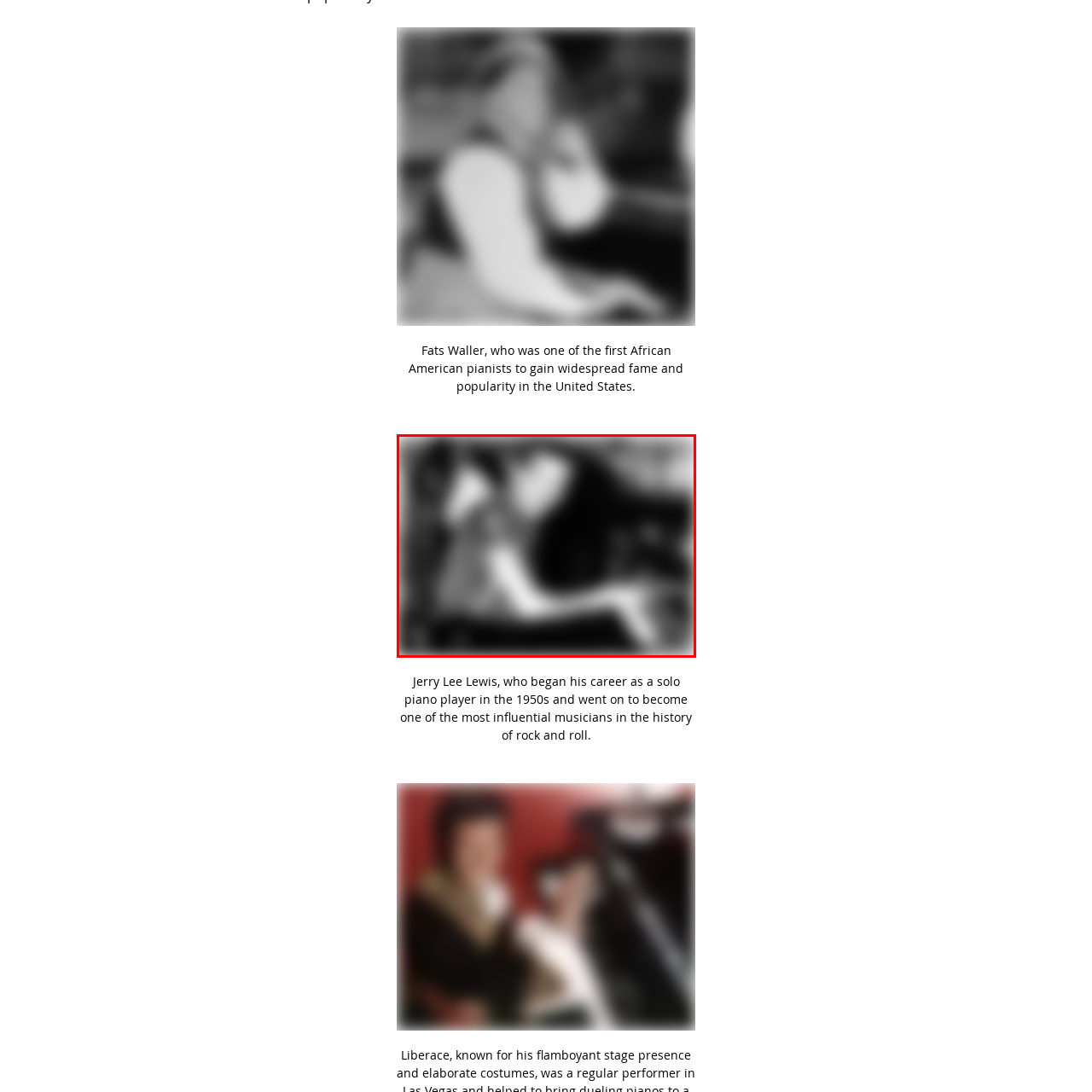What is the legacy of Jerry Lee Lewis?
Study the image surrounded by the red bounding box and answer the question comprehensively, based on the details you see.

According to the caption, Jerry Lee Lewis has a legacy spanning decades, and he remains an influential musician whose contributions continue to resonate in the genre today, indicating that his legacy is that of an influential musician.